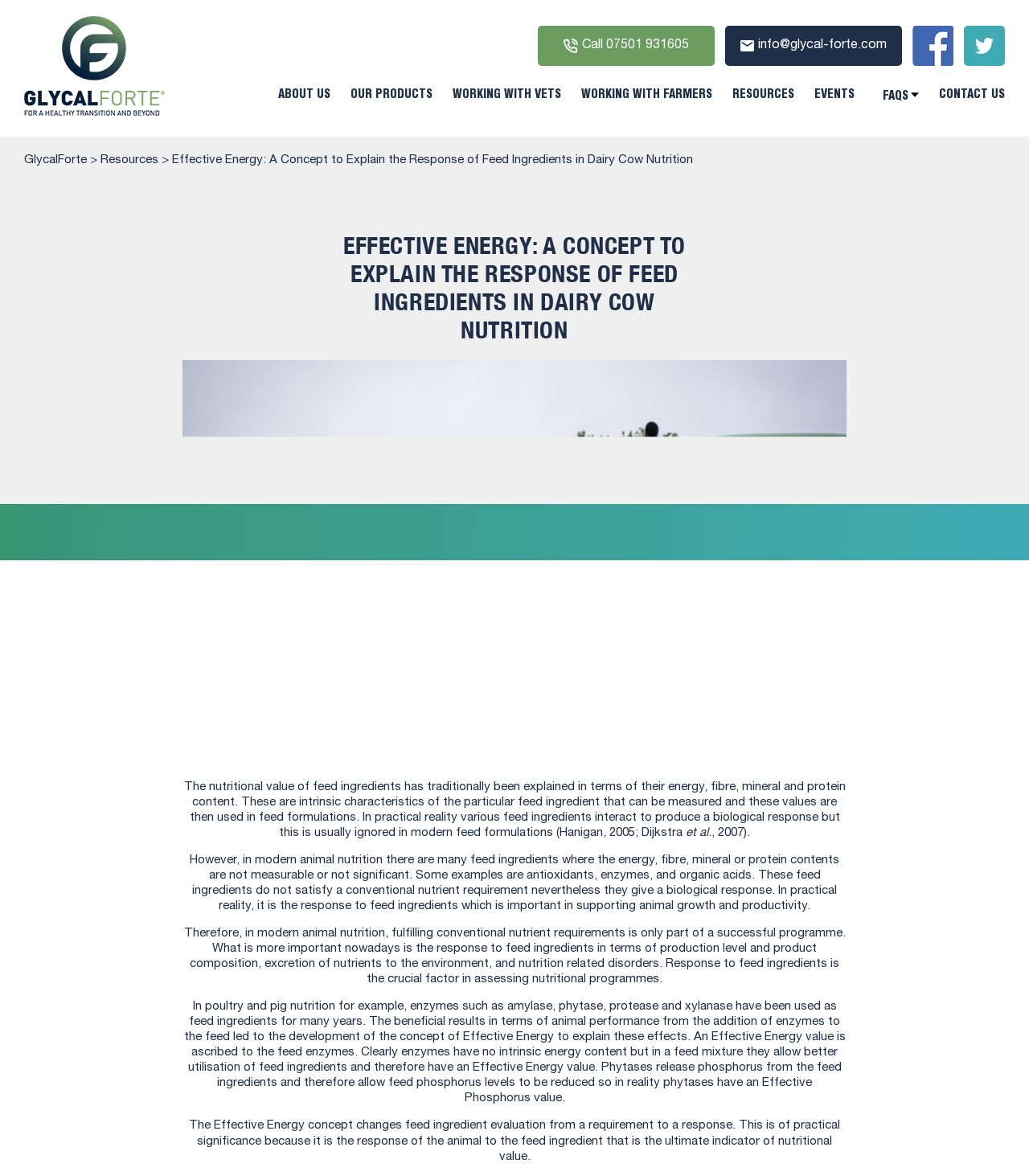What is the traditional way of explaining nutritional value of feed ingredients?
Offer a detailed and full explanation in response to the question.

According to the webpage, the traditional way of explaining the nutritional value of feed ingredients is in terms of their energy, fibre, mineral and protein content, which are intrinsic characteristics of the particular feed ingredient that can be measured.